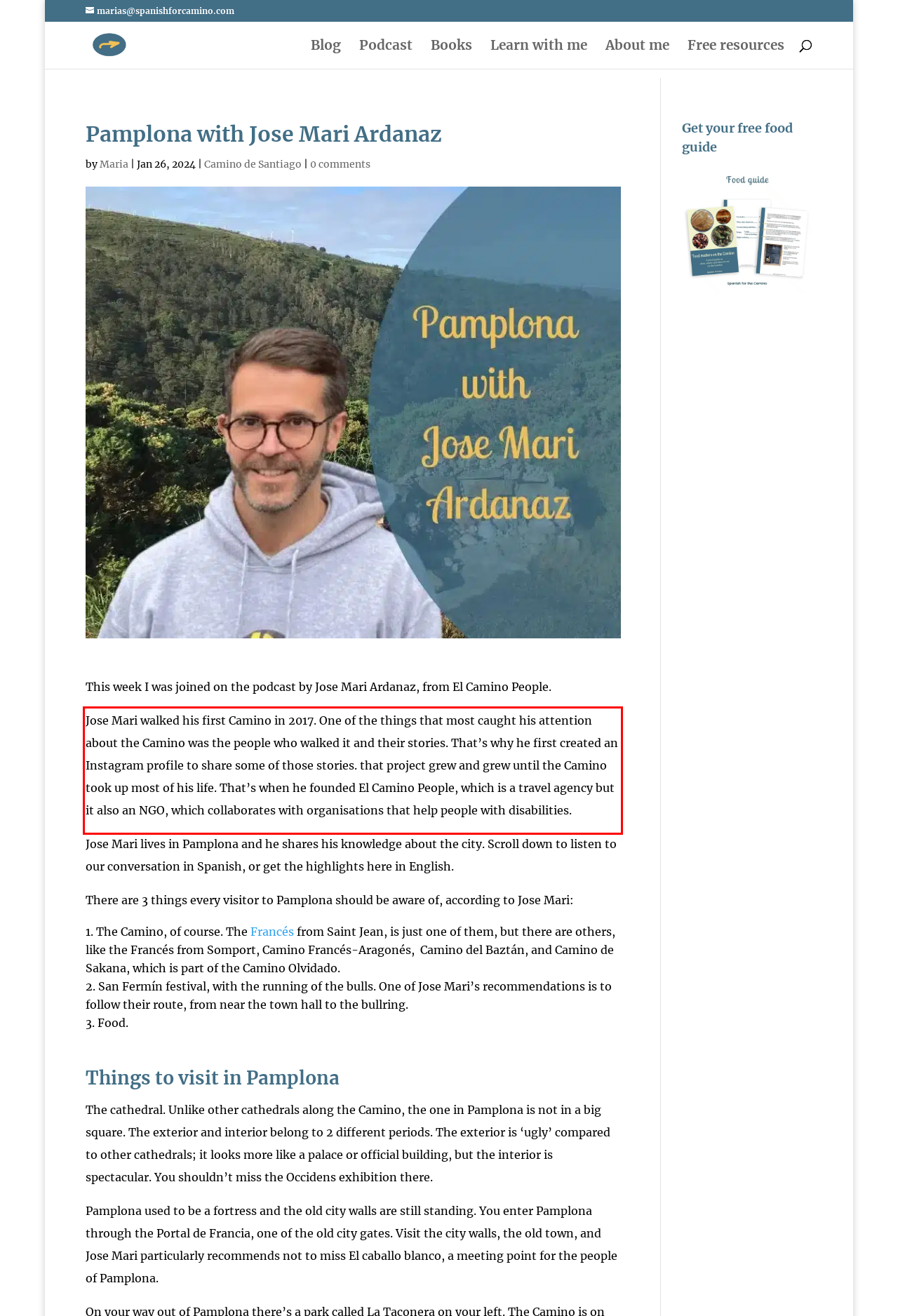Identify and transcribe the text content enclosed by the red bounding box in the given screenshot.

Jose Mari walked his first Camino in 2017. One of the things that most caught his attention about the Camino was the people who walked it and their stories. That’s why he first created an Instagram profile to share some of those stories. that project grew and grew until the Camino took up most of his life. That’s when he founded El Camino People, which is a travel agency but it also an NGO, which collaborates with organisations that help people with disabilities.